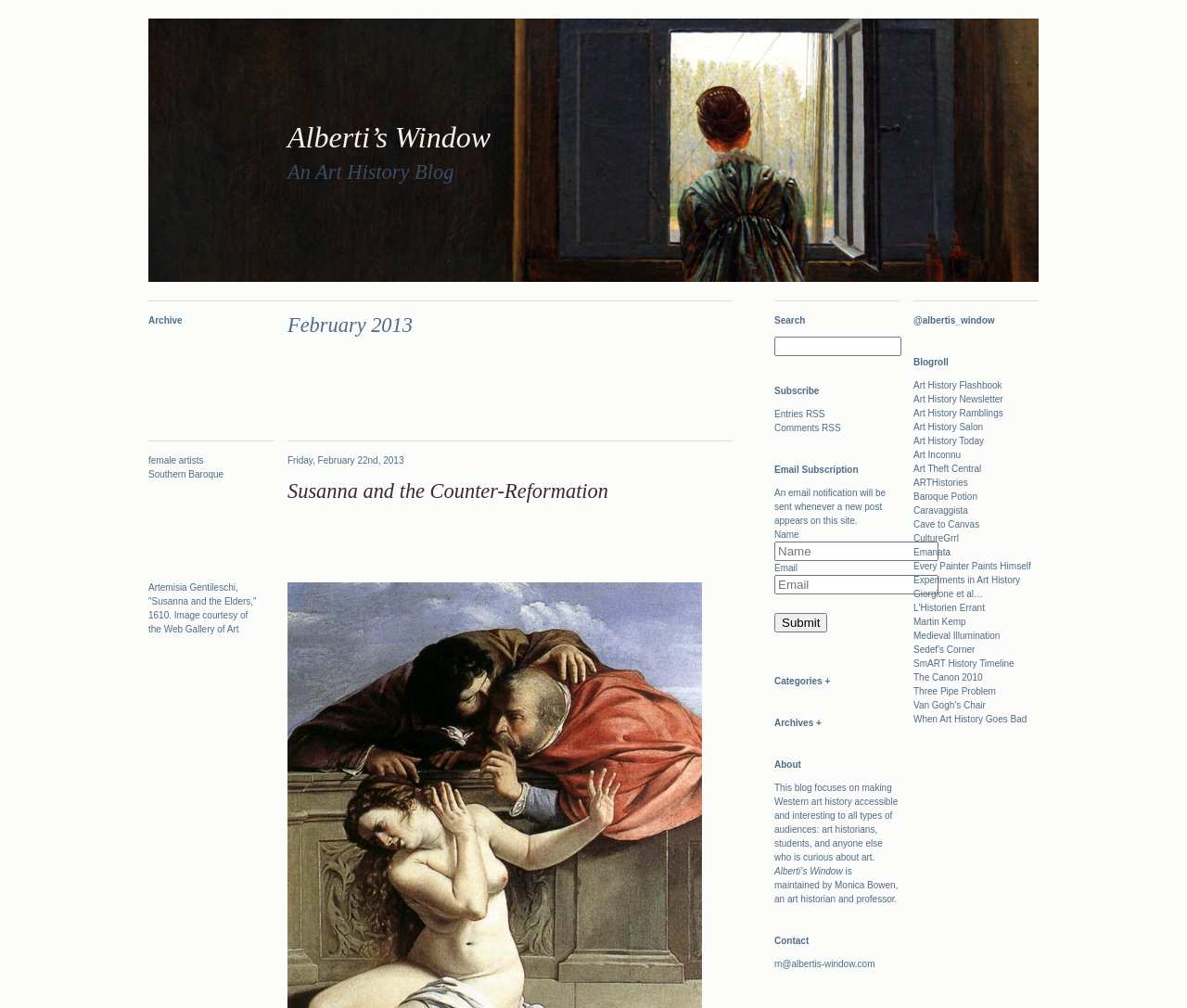Please answer the following question using a single word or phrase: 
What is the name of the art historian who maintains this blog?

Monica Bowen